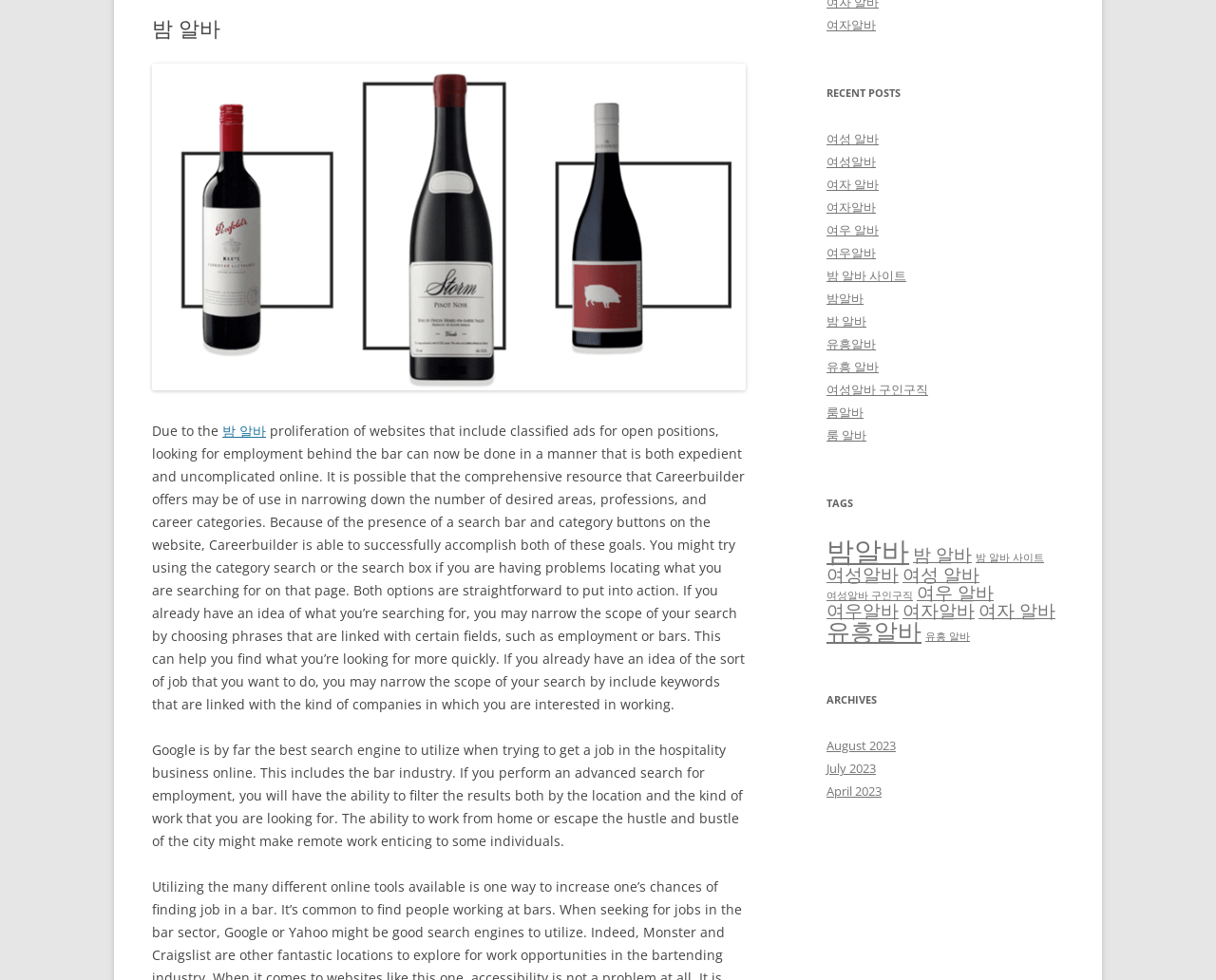Please provide the bounding box coordinates for the UI element as described: "밤 알바 사이트". The coordinates must be four floats between 0 and 1, represented as [left, top, right, bottom].

[0.68, 0.273, 0.745, 0.29]